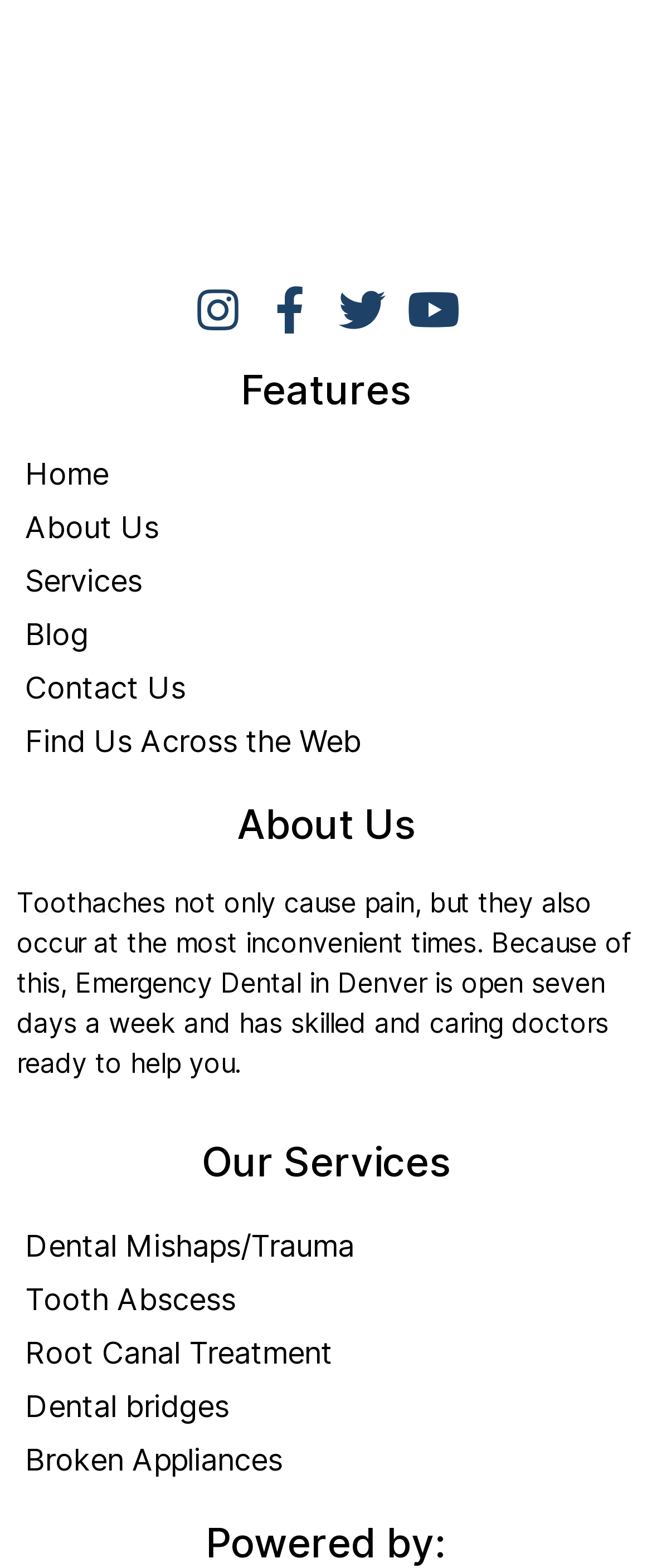Specify the bounding box coordinates of the element's region that should be clicked to achieve the following instruction: "Read about Tooth Abscess". The bounding box coordinates consist of four float numbers between 0 and 1, in the format [left, top, right, bottom].

[0.026, 0.813, 0.974, 0.847]